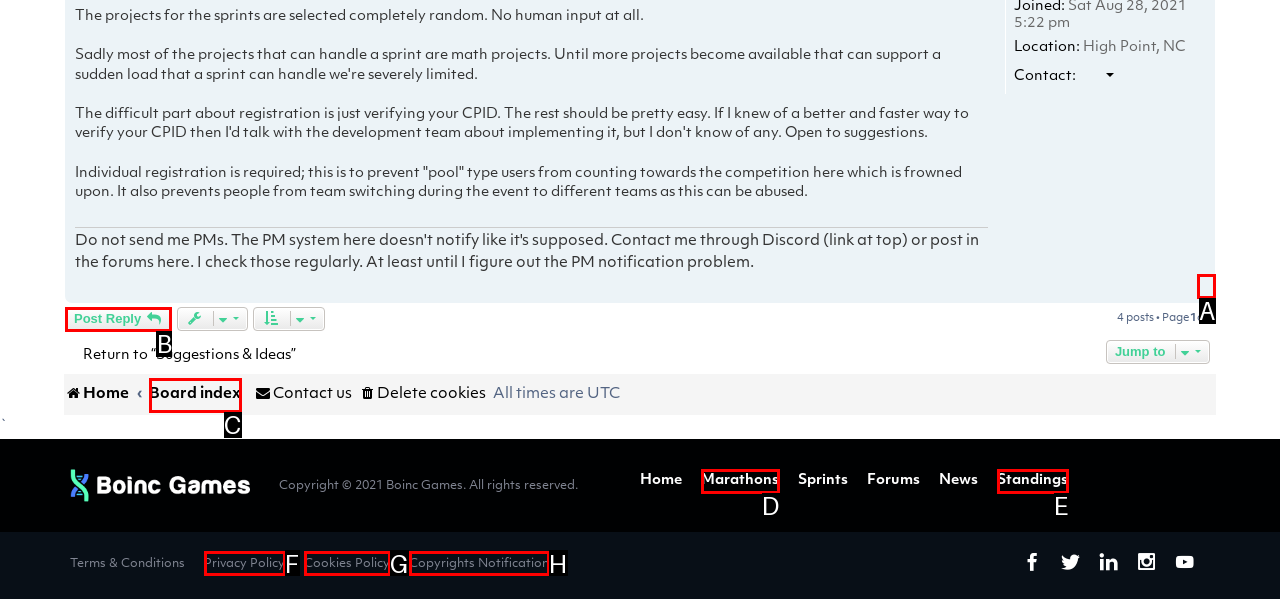Which option should I select to accomplish the task: Post a reply? Respond with the corresponding letter from the given choices.

B